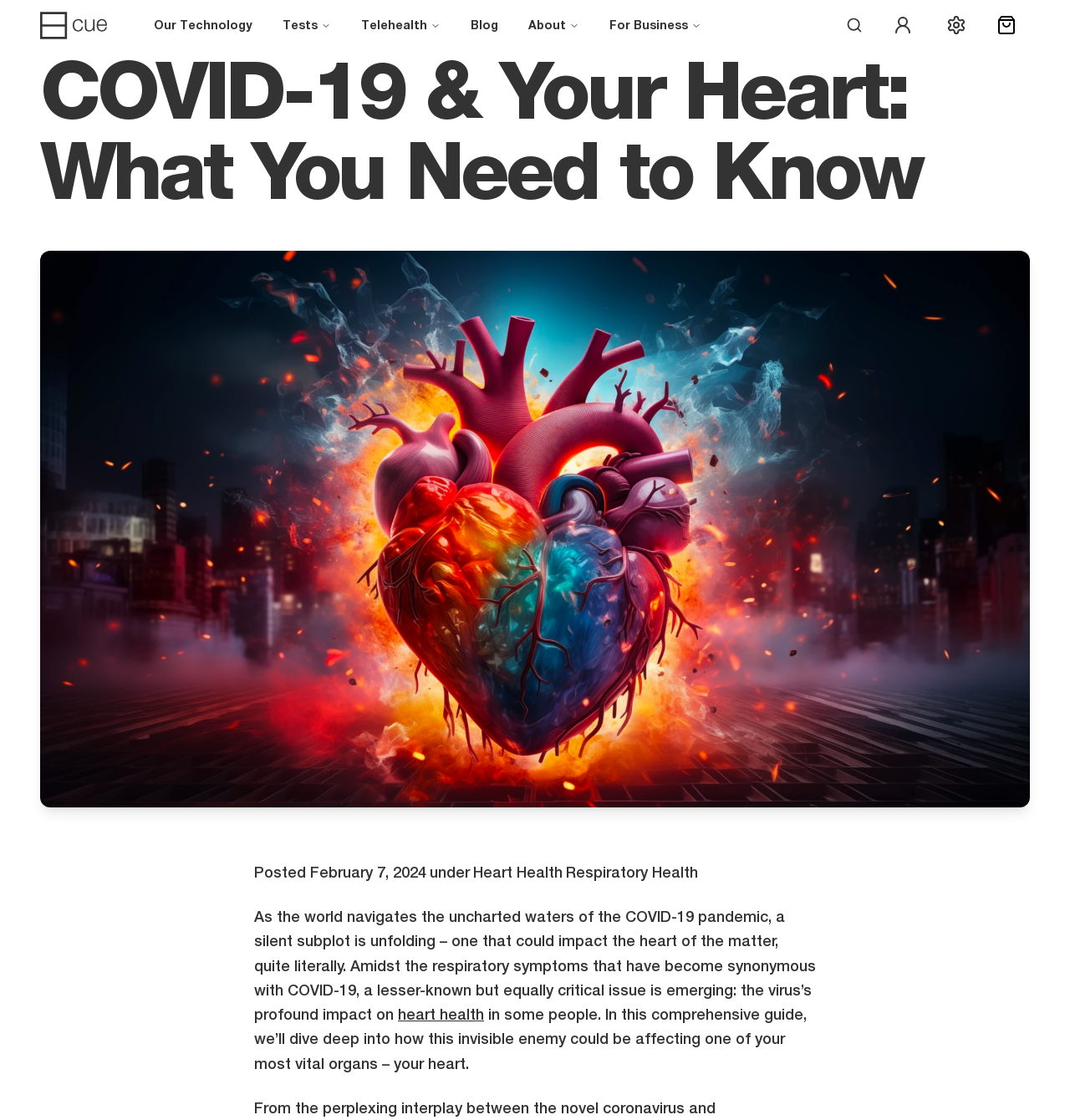Determine the bounding box coordinates of the clickable element to achieve the following action: 'Go to the 'Heart Health' page'. Provide the coordinates as four float values between 0 and 1, formatted as [left, top, right, bottom].

[0.442, 0.771, 0.526, 0.787]